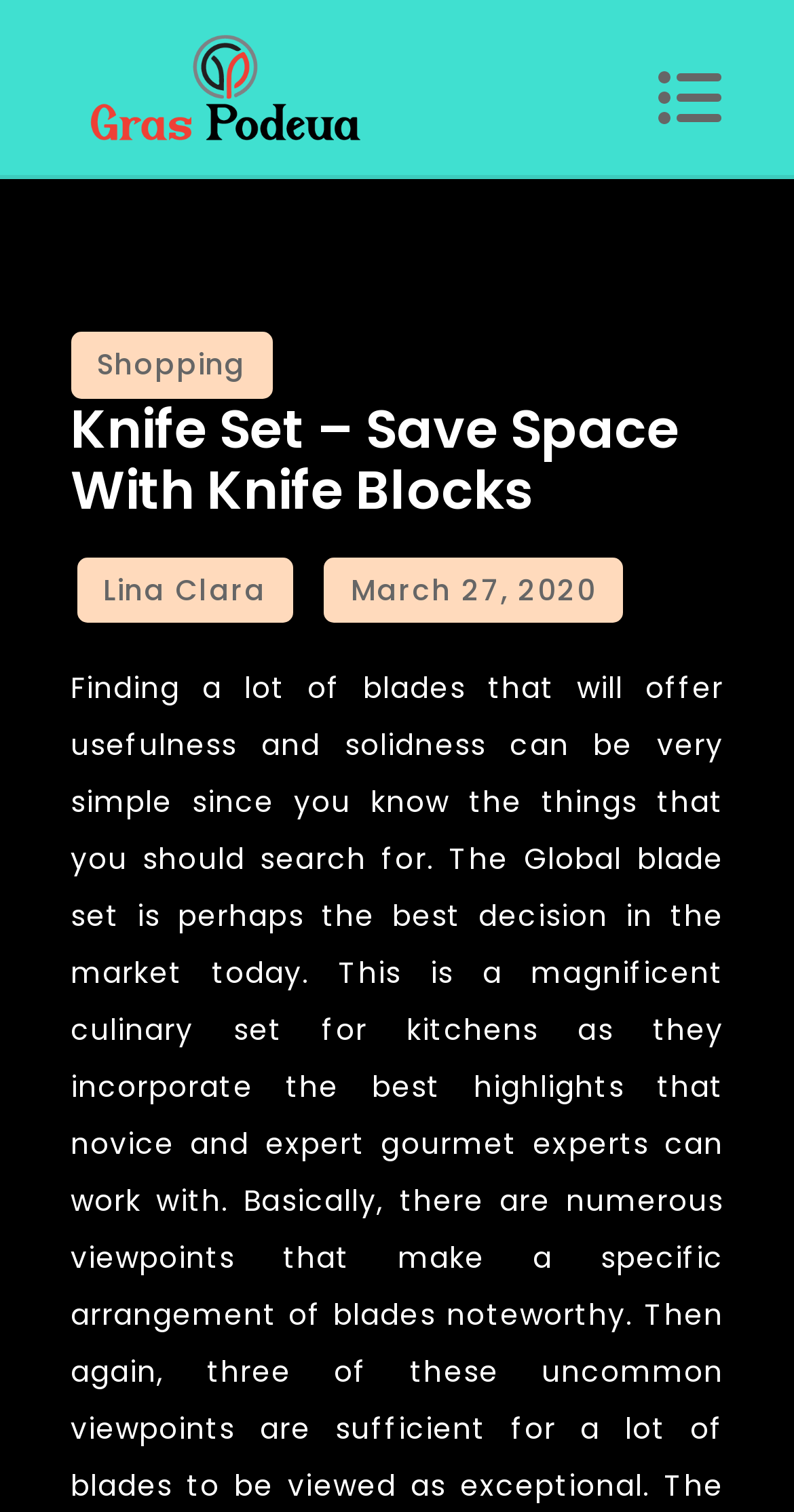What is the icon on the button?
Can you provide an in-depth and detailed response to the question?

The icon can be found on the button element which is located at the top-right corner of the webpage.